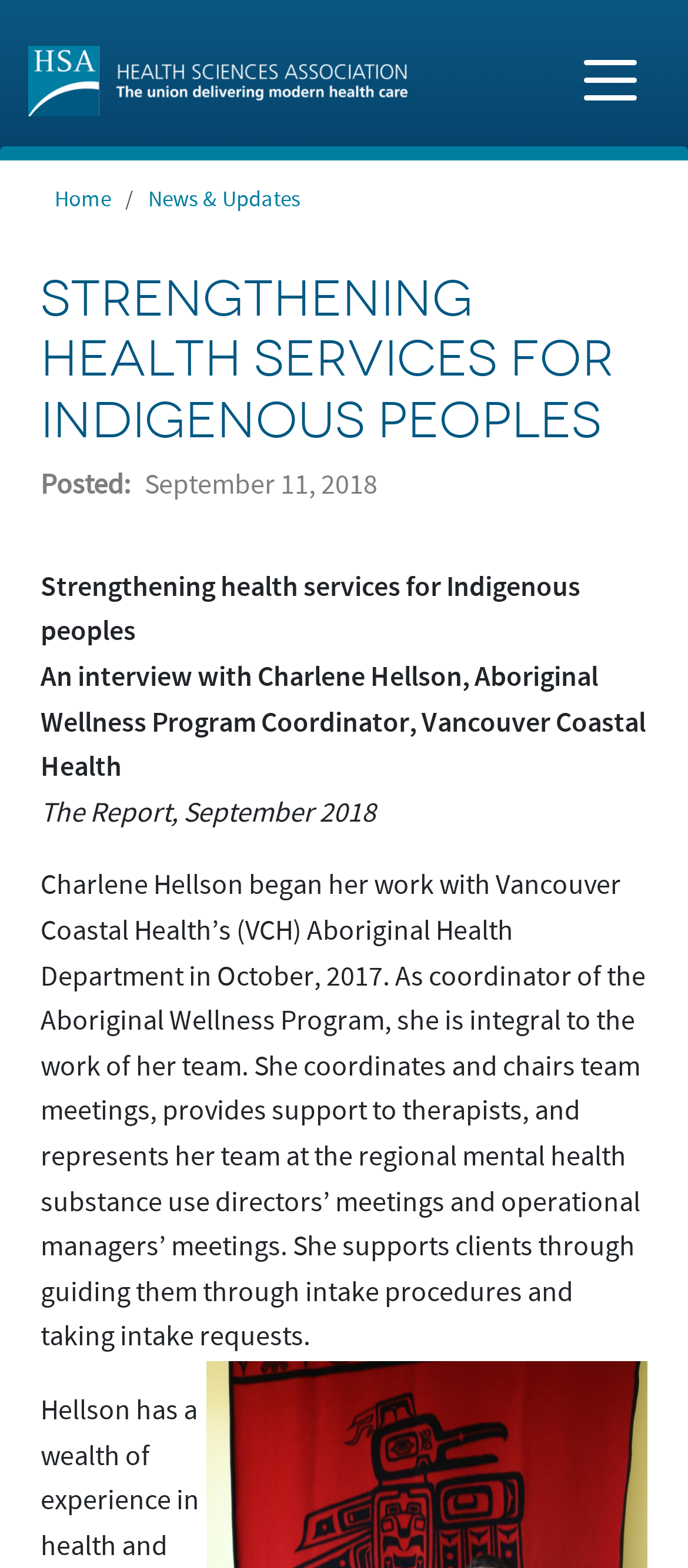Use a single word or phrase to answer the question:
What is the role of Charlene Hellson?

Aboriginal Wellness Program Coordinator